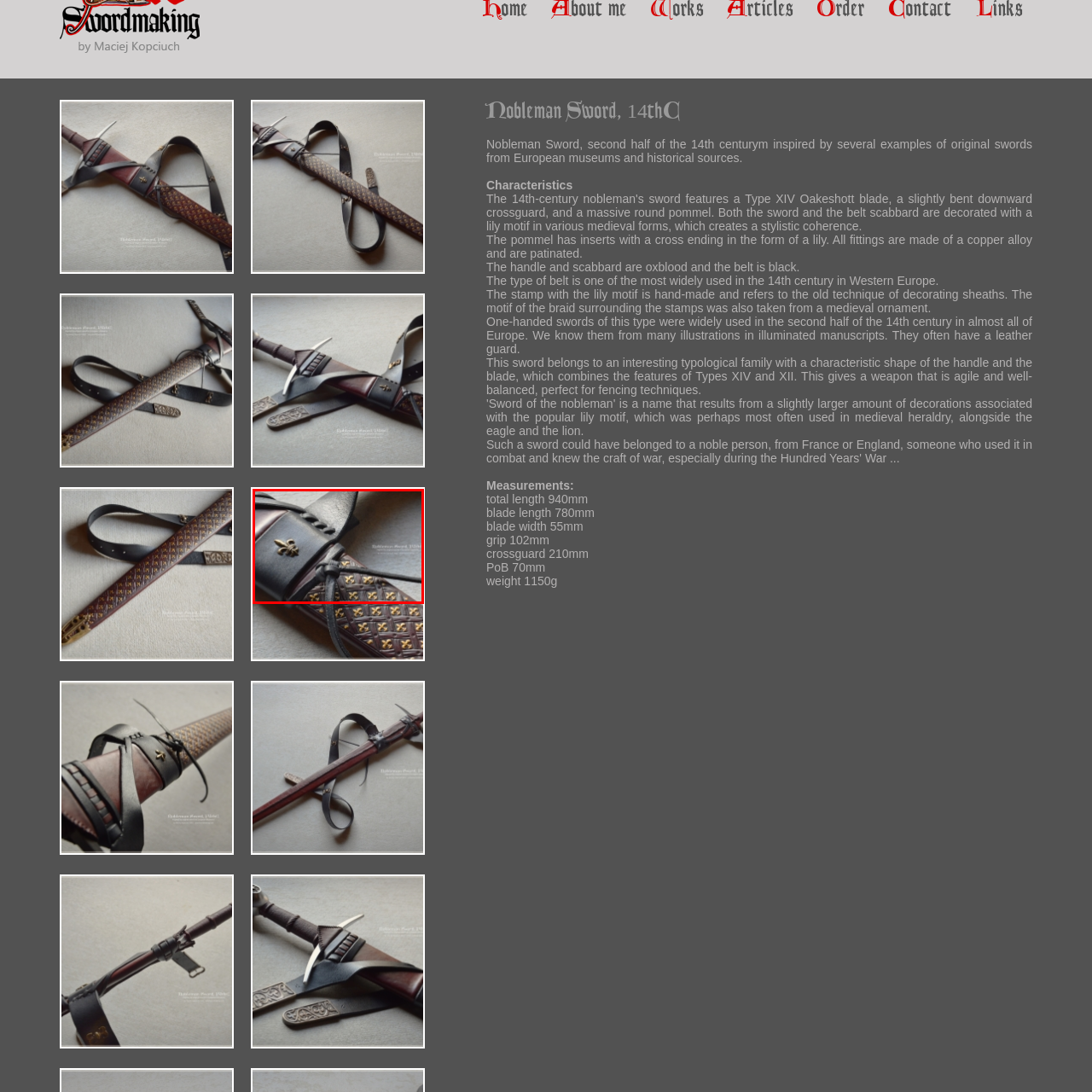Describe in detail the contents of the image highlighted within the red box.

The image showcases an exquisite detail of a nobleman's sword from the 14th century, highlighting the craftsmanship of the scabbard. The rich, oxblood leather is adorned with a sophisticated black belt, featuring decorative elements such as cross motifs ending in the form of a lily. This intricate design reflects the medieval style and techniques used for sword fittings during this period. The scabbard’s intricate weaving and the quality of materials emphasize the sword's prestigious status and its historical significance in Western European aristocracy. Such swords were not only functional weapons but also symbols of power and nobility in their time.